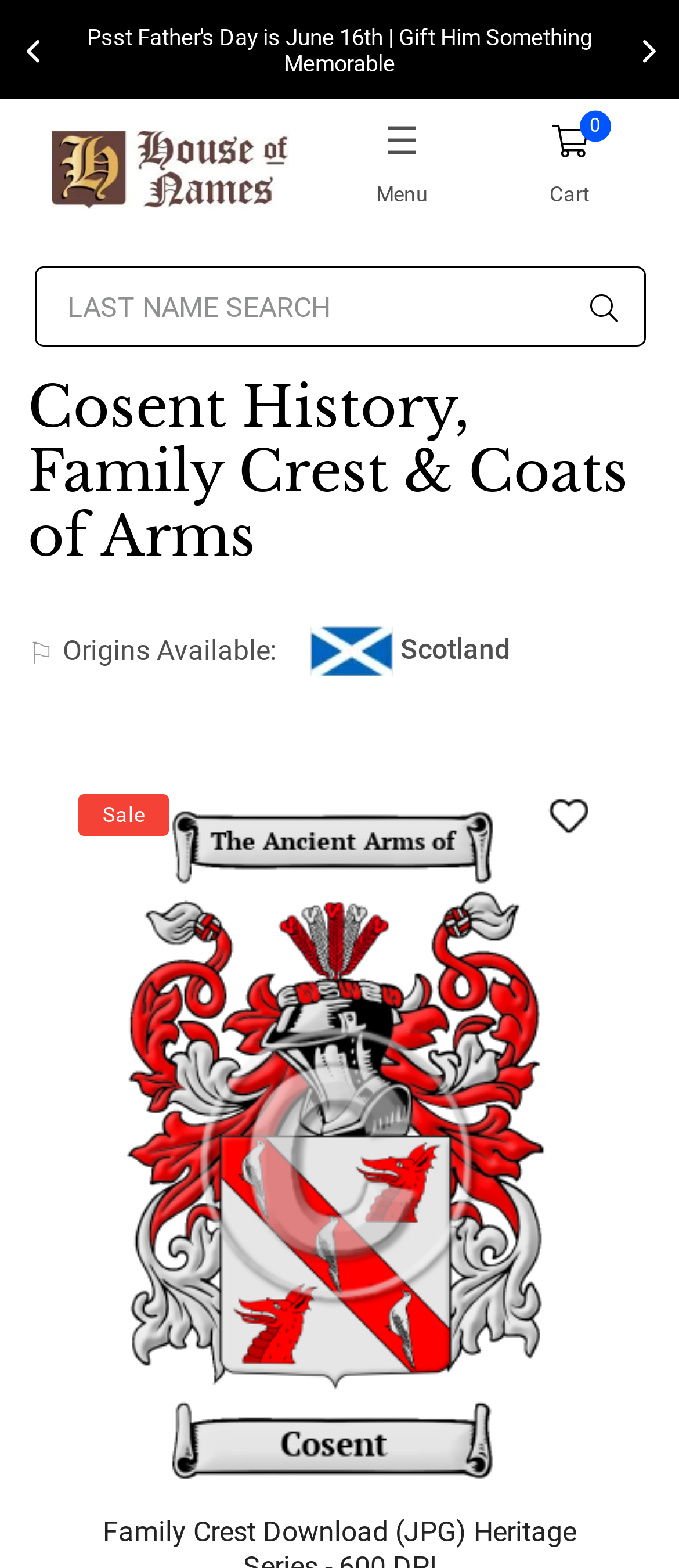Locate the bounding box of the UI element with the following description: "China Plastic Duck Suppliers".

None